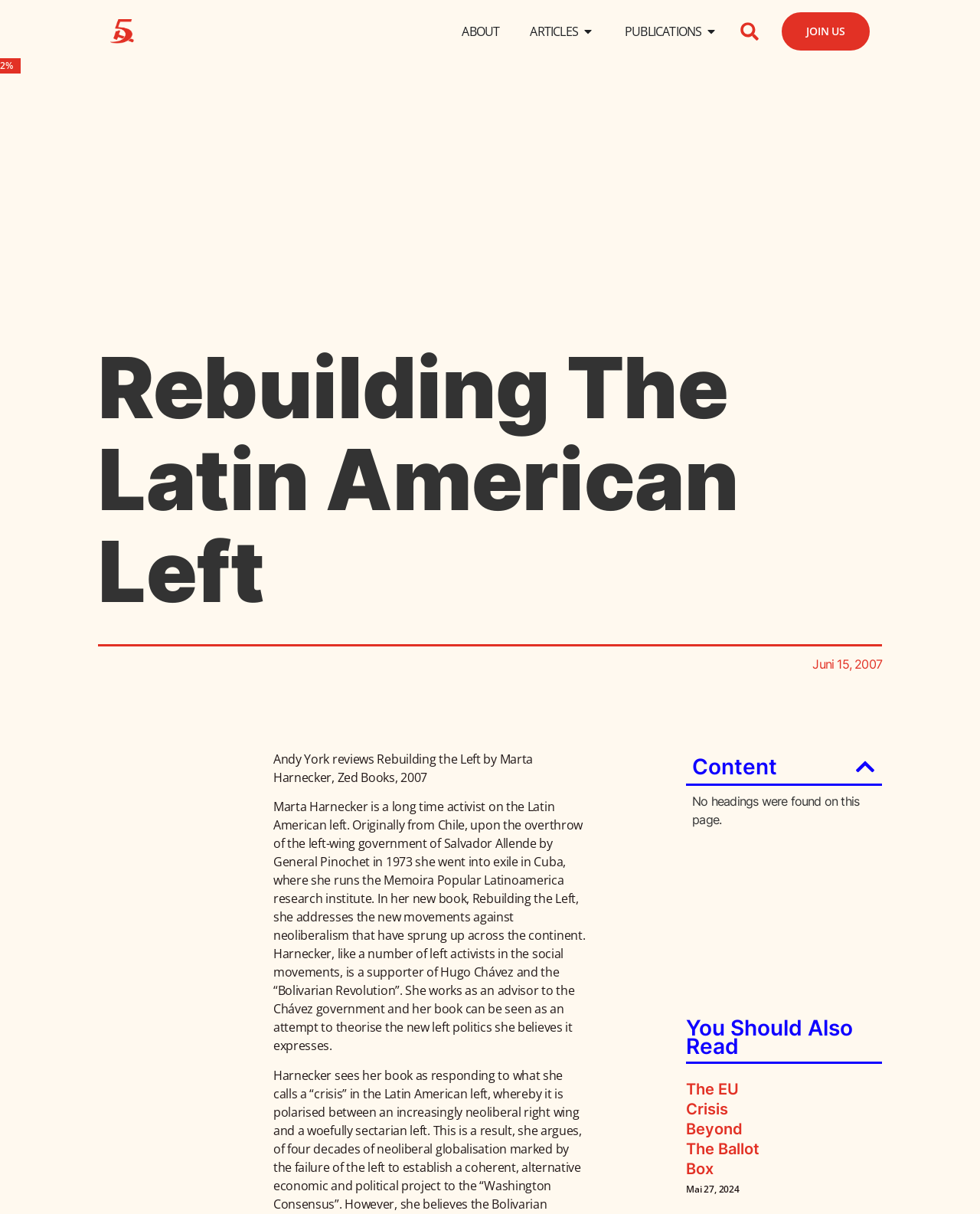Locate the bounding box coordinates of the area where you should click to accomplish the instruction: "Search for something".

[0.748, 0.012, 0.782, 0.04]